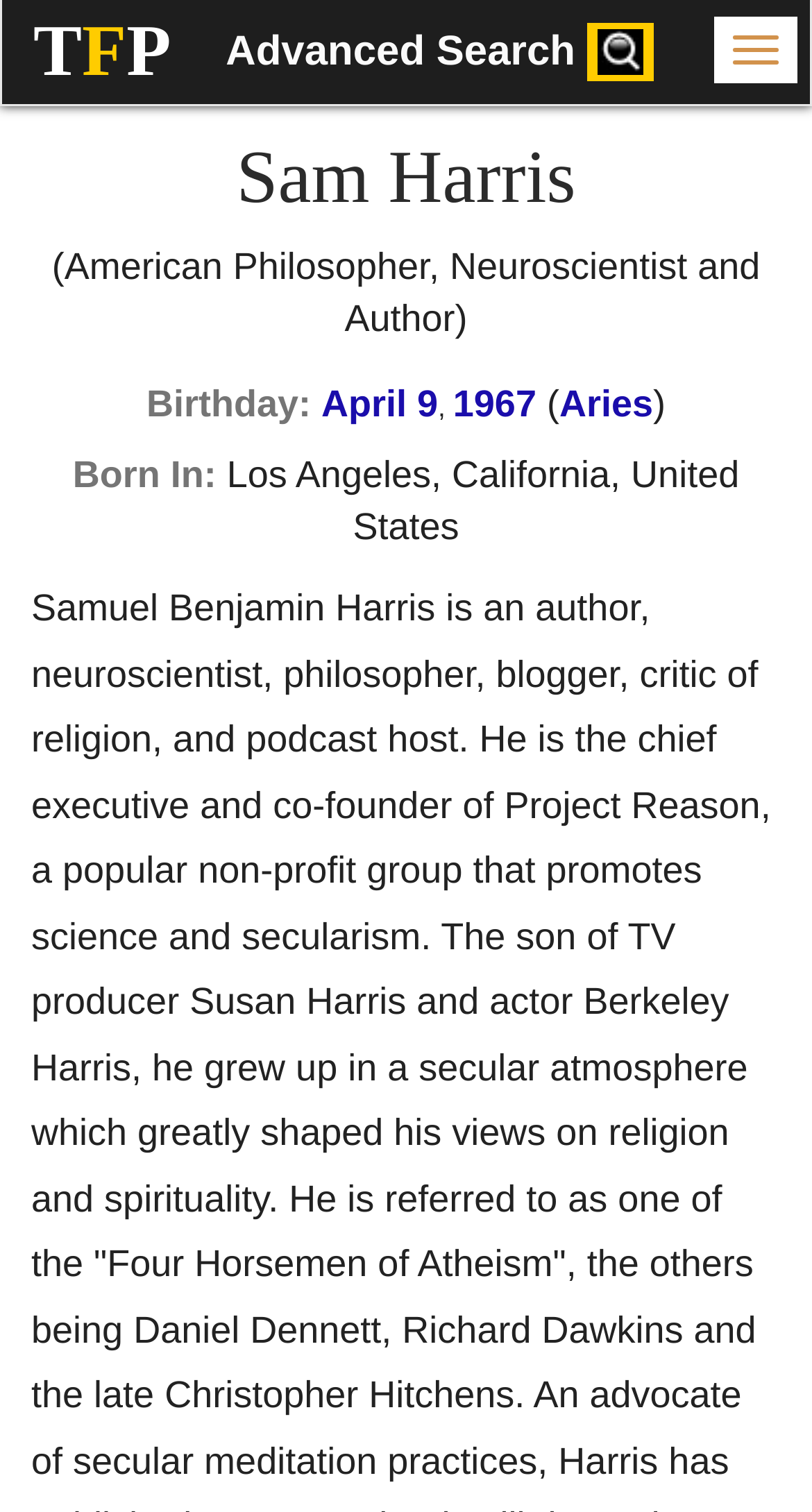What is the purpose of the 'Advanced Search' button?
Provide a concise answer using a single word or phrase based on the image.

To search for specific information